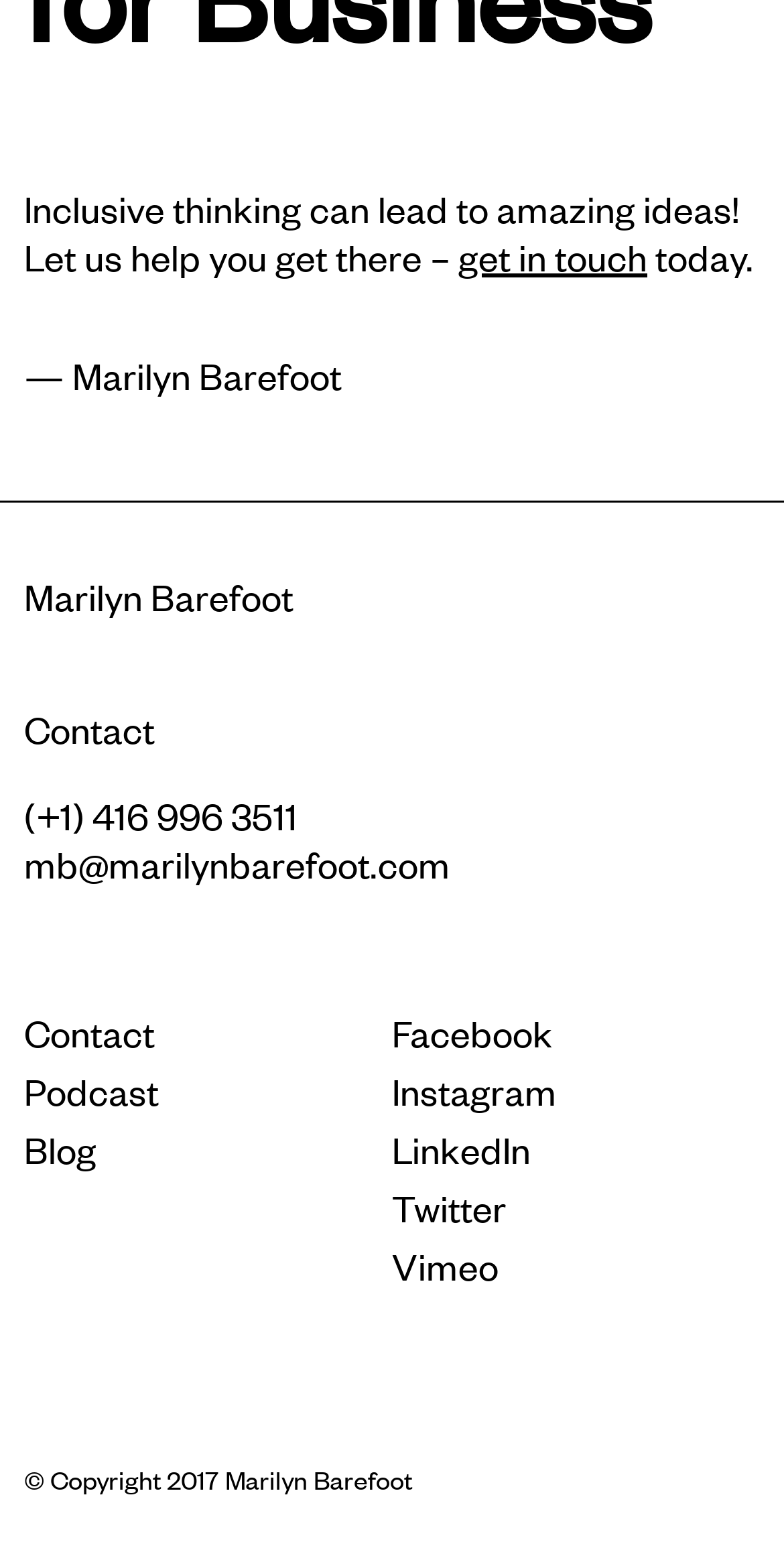Locate the bounding box coordinates of the element's region that should be clicked to carry out the following instruction: "visit the blog". The coordinates need to be four float numbers between 0 and 1, i.e., [left, top, right, bottom].

[0.031, 0.723, 0.123, 0.756]